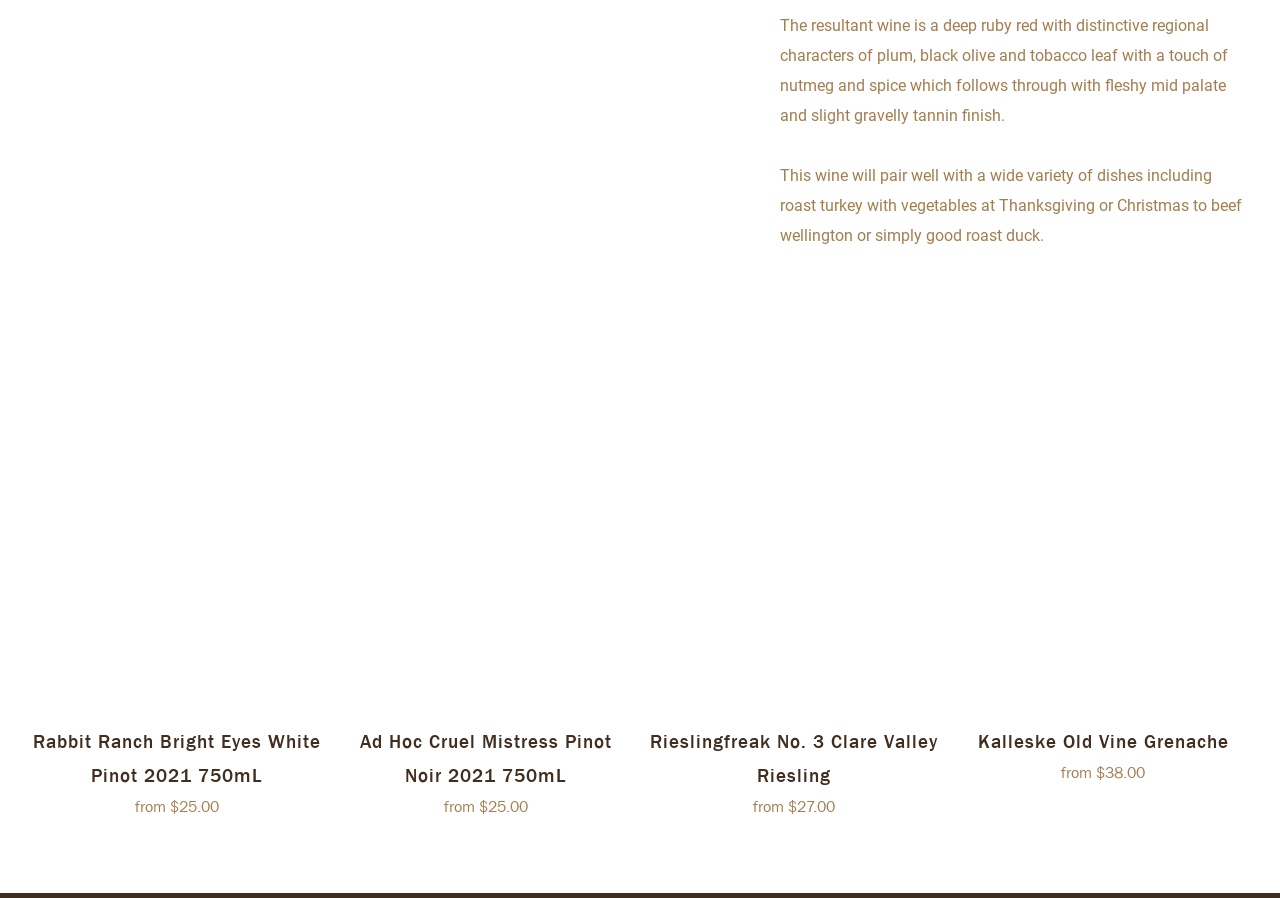What type of dishes can the wine pair well with?
Respond with a short answer, either a single word or a phrase, based on the image.

roast turkey, beef wellington, roast duck